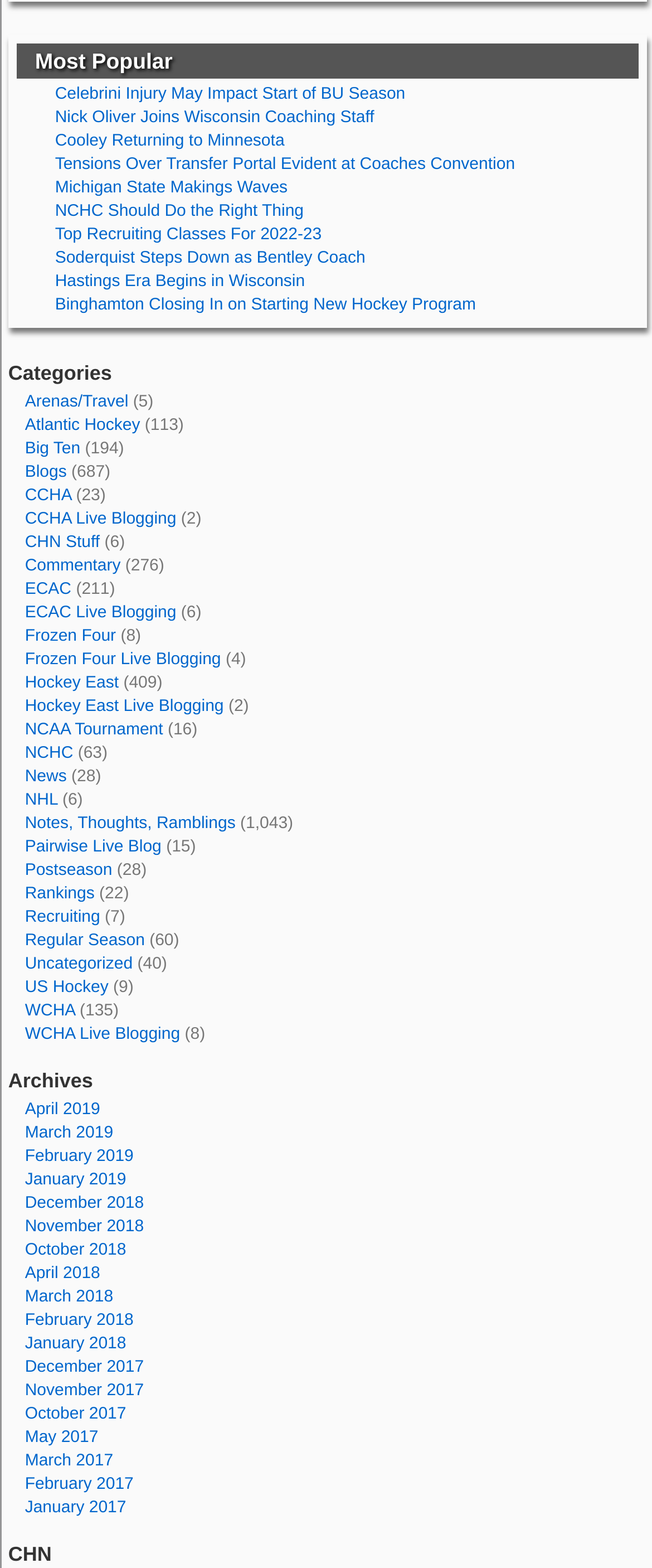Pinpoint the bounding box coordinates of the element to be clicked to execute the instruction: "Click on the 'Most Popular' heading".

[0.025, 0.028, 0.98, 0.051]